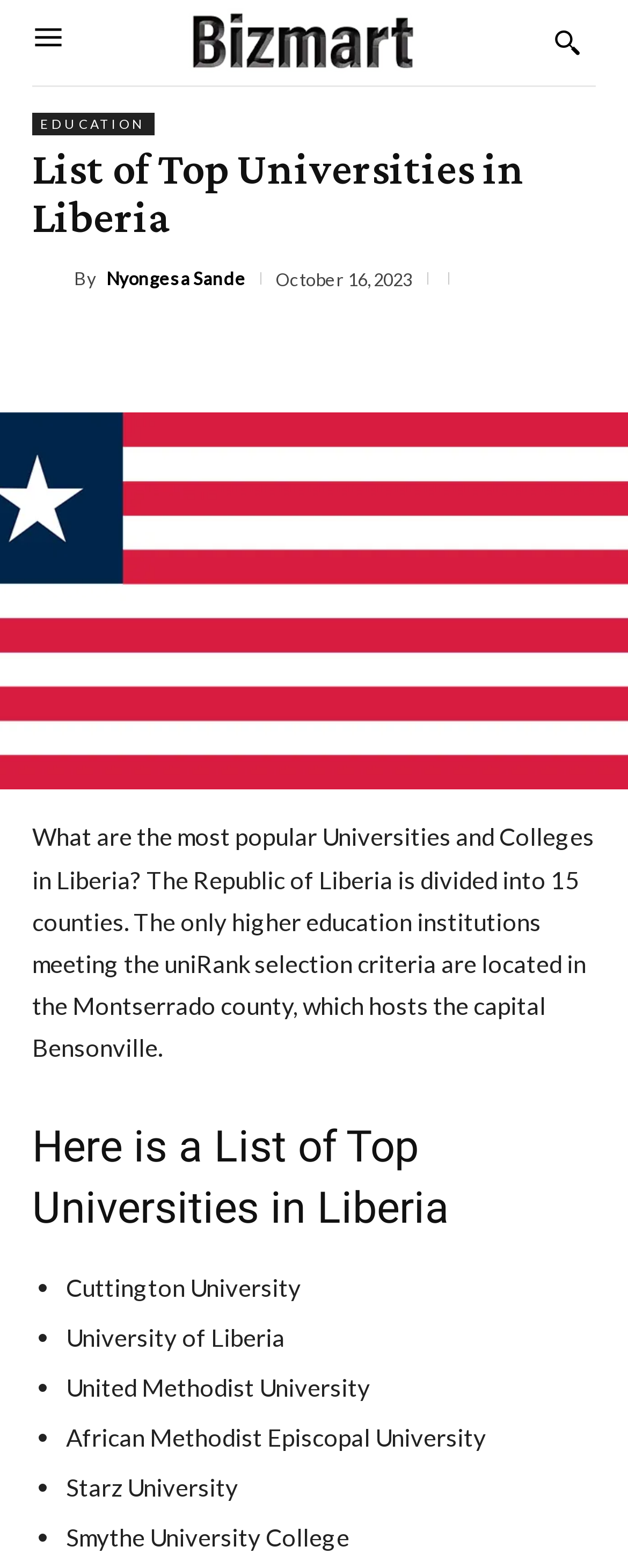Write a detailed summary of the webpage.

The webpage is about the list of top universities in Liberia. At the top left corner, there is a small image, and next to it, a logo link with the text "Logo". On the top right corner, there is another small image. Below the logo, there is a link with the text "EDUCATION". 

The main heading "List of Top Universities in Liberia" is located at the top center of the page. Below the heading, there is a link with the text "Nyongesa Sande" accompanied by a small image, followed by the text "By" and another link with the same text "Nyongesa Sande". Next to these links, there is a time element showing the date "October 16, 2023". 

There are five social media links, represented by icons, located below the time element. Below these social media links, there is a paragraph of text that describes the context of the list, explaining that the Republic of Liberia is divided into 15 counties and the higher education institutions meeting the uniRank selection criteria are located in the Montserrado county.

The main content of the page is a list of top universities in Liberia, headed by the subheading "Here is a List of Top Universities in Liberia". The list consists of five universities, each represented by a bullet point and the university name, which are Cuttington University, University of Liberia, United Methodist University, African Methodist Episcopal University, Starz University, and Smythe University College.